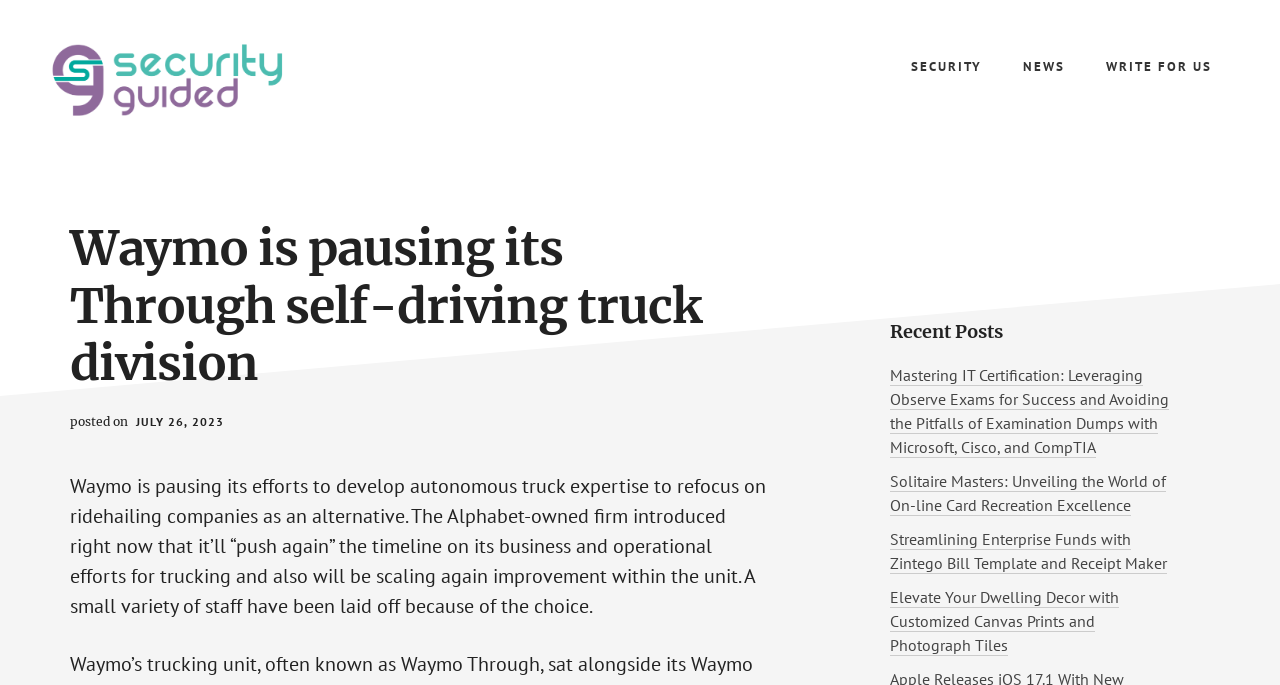How many headings are in the webpage?
Based on the image, give a one-word or short phrase answer.

3